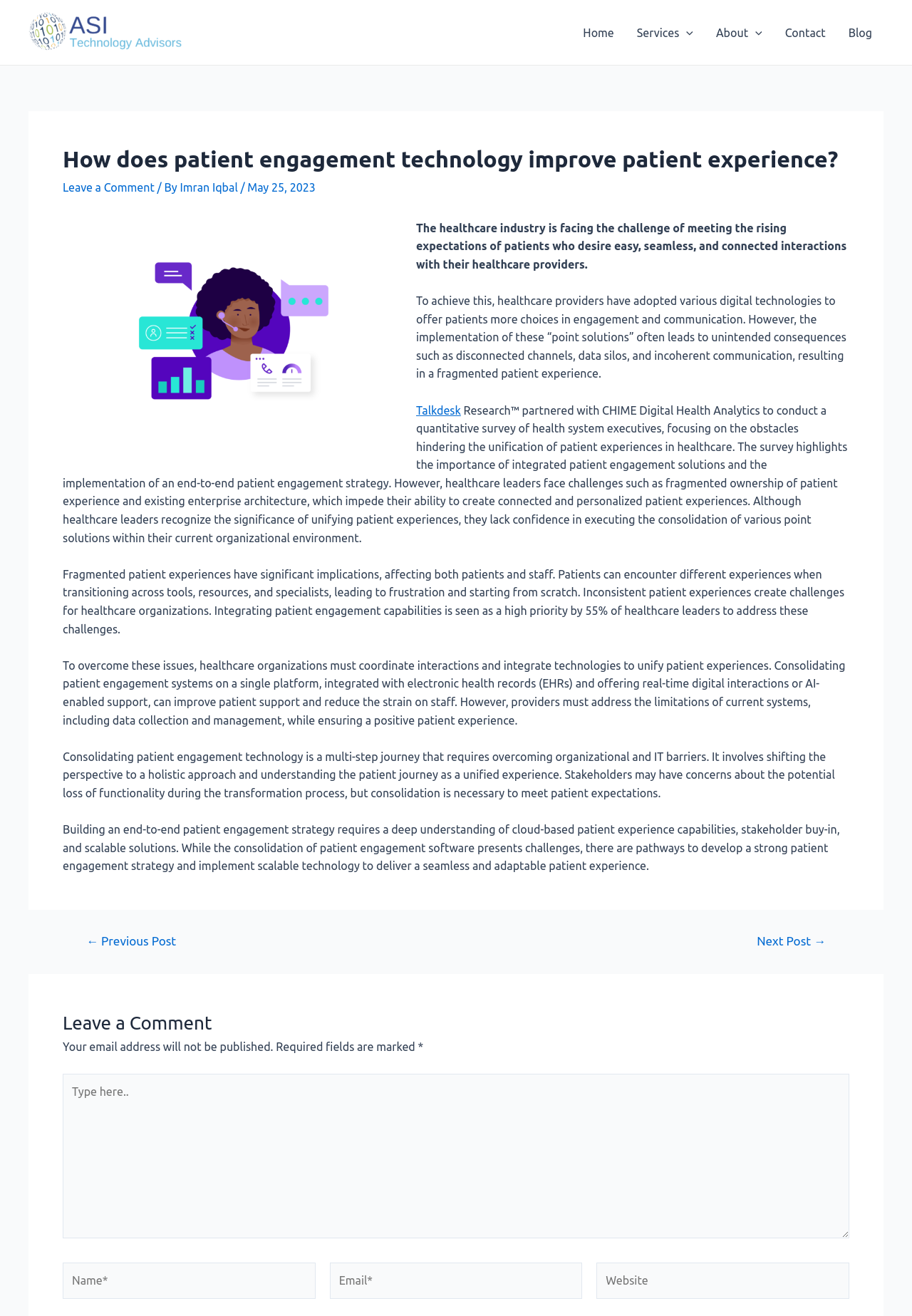Answer the question in a single word or phrase:
How many navigation links are there in the top navigation bar?

5